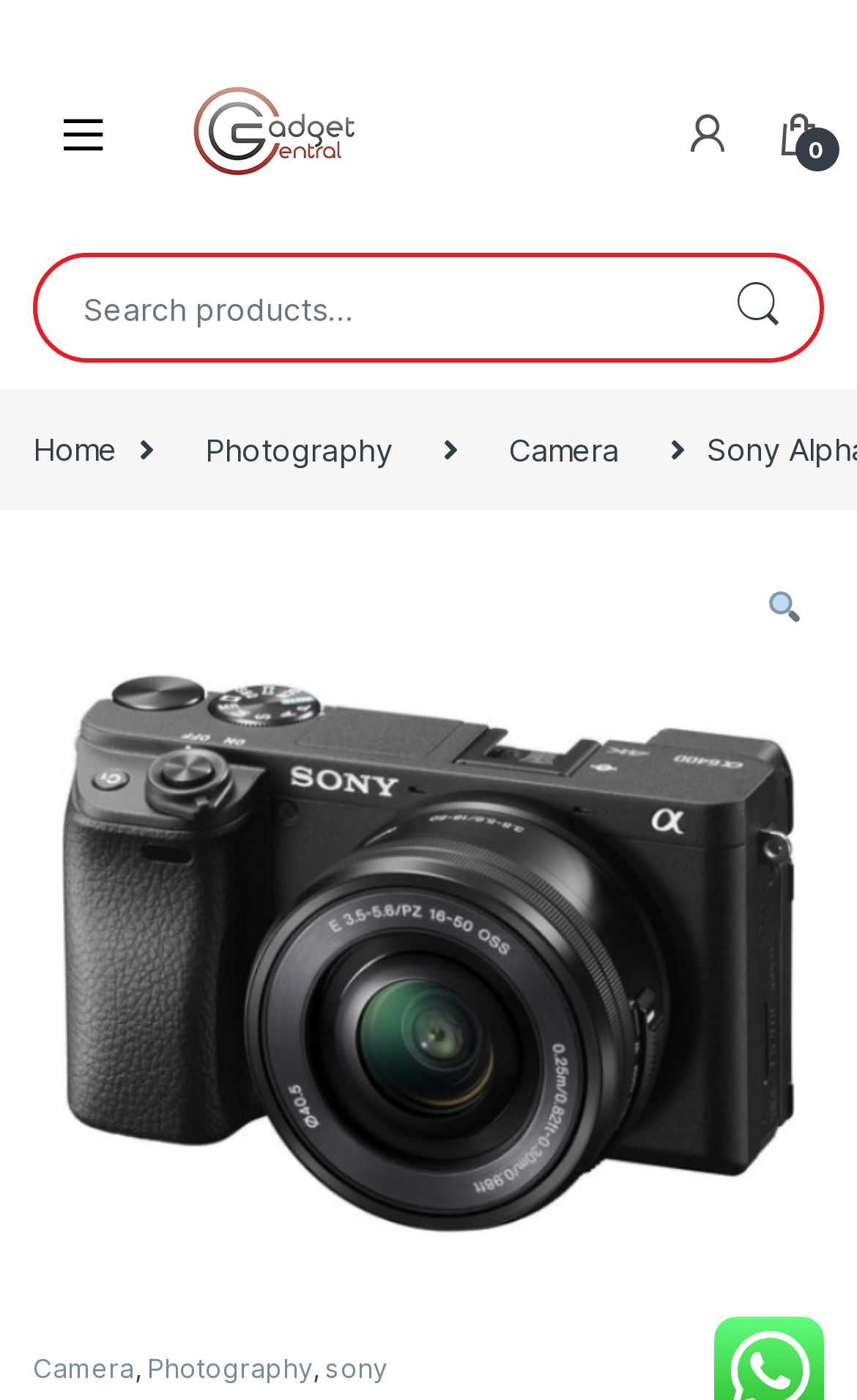Could you specify the bounding box coordinates for the clickable section to complete the following instruction: "Click on 'Search' button"?

None